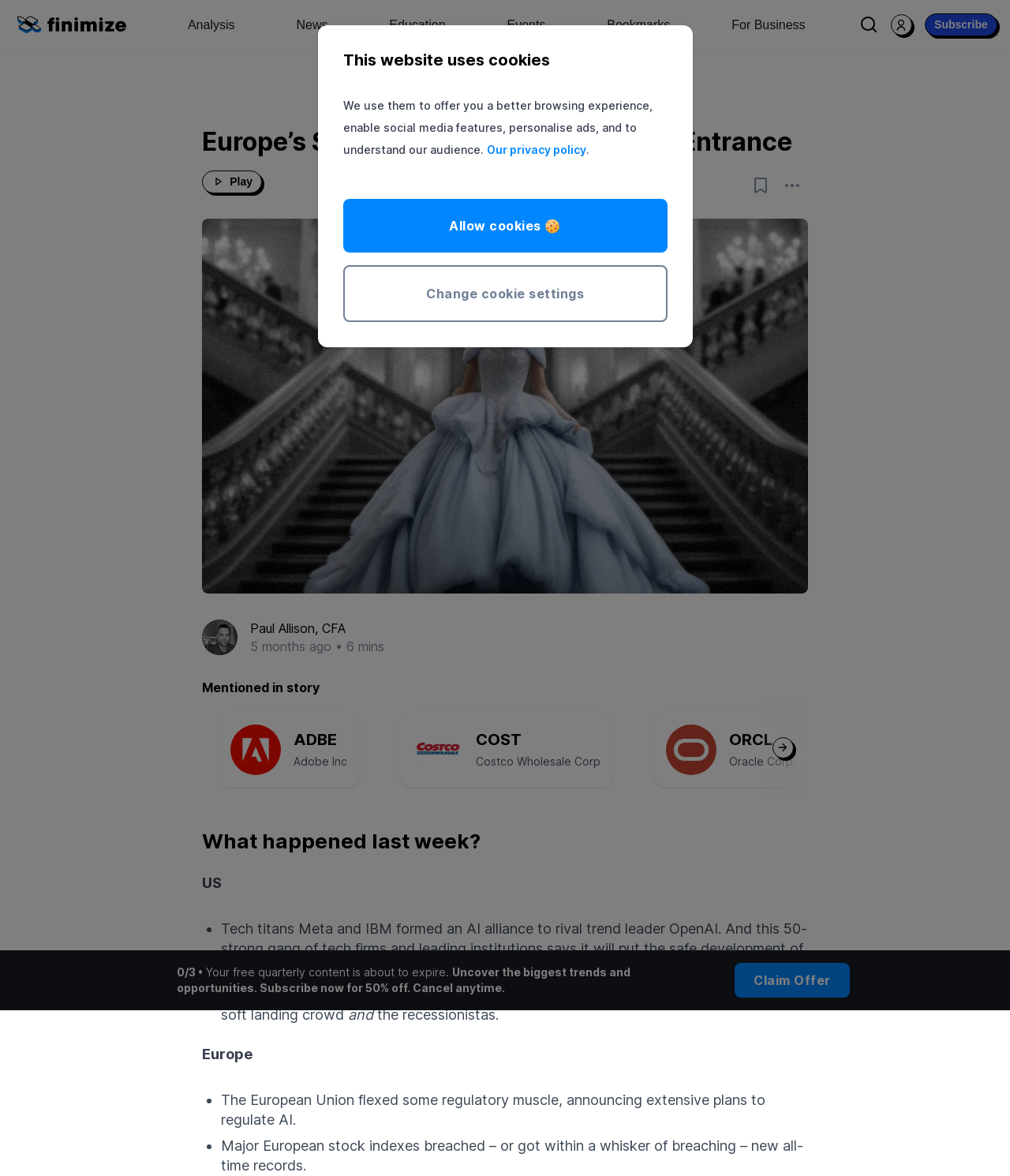Determine the bounding box coordinates of the region I should click to achieve the following instruction: "View the next slide". Ensure the bounding box coordinates are four float numbers between 0 and 1, i.e., [left, top, right, bottom].

[0.765, 0.627, 0.786, 0.645]